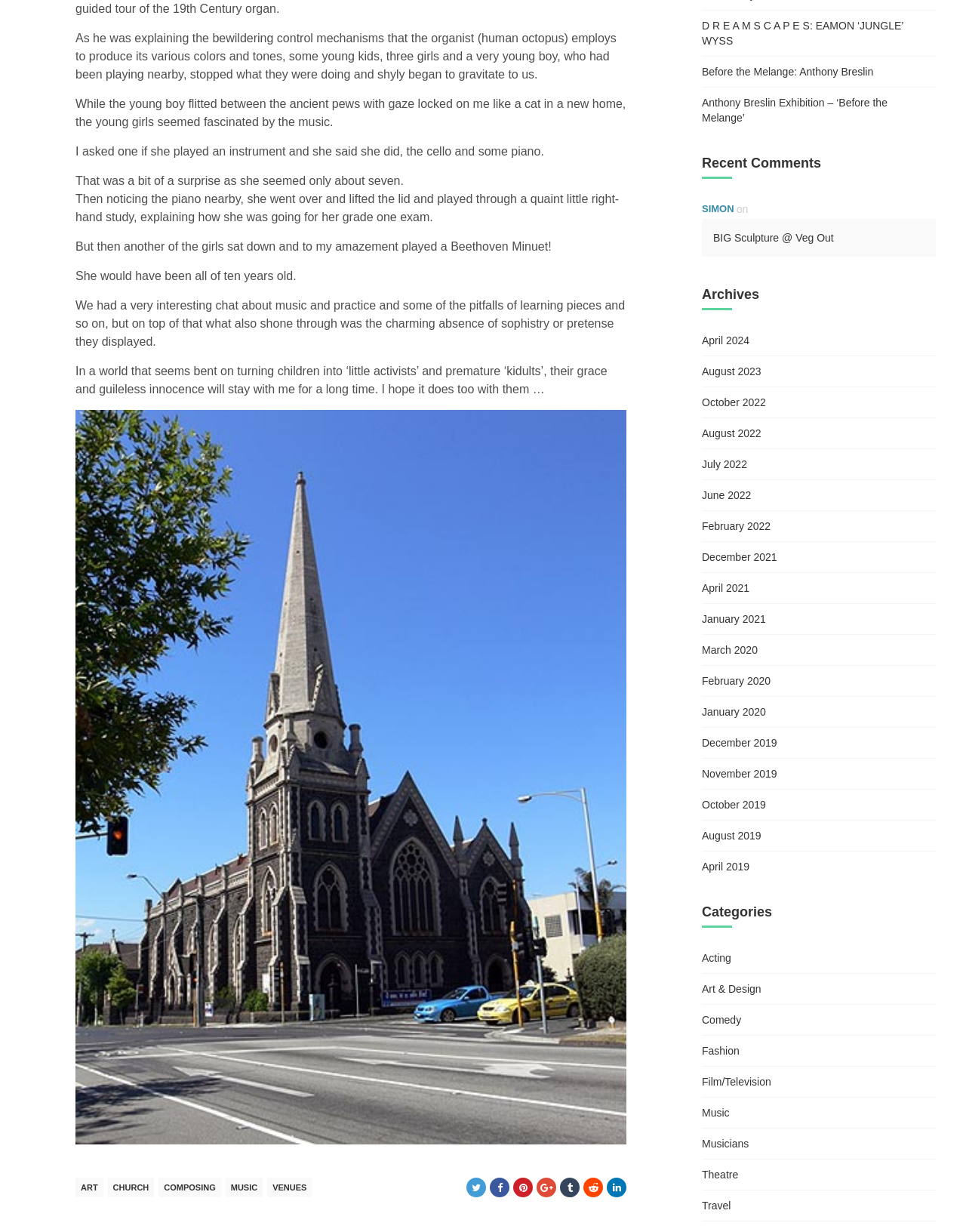Find the bounding box coordinates for the UI element whose description is: "Art & Design". The coordinates should be four float numbers between 0 and 1, in the format [left, top, right, bottom].

[0.727, 0.796, 0.788, 0.809]